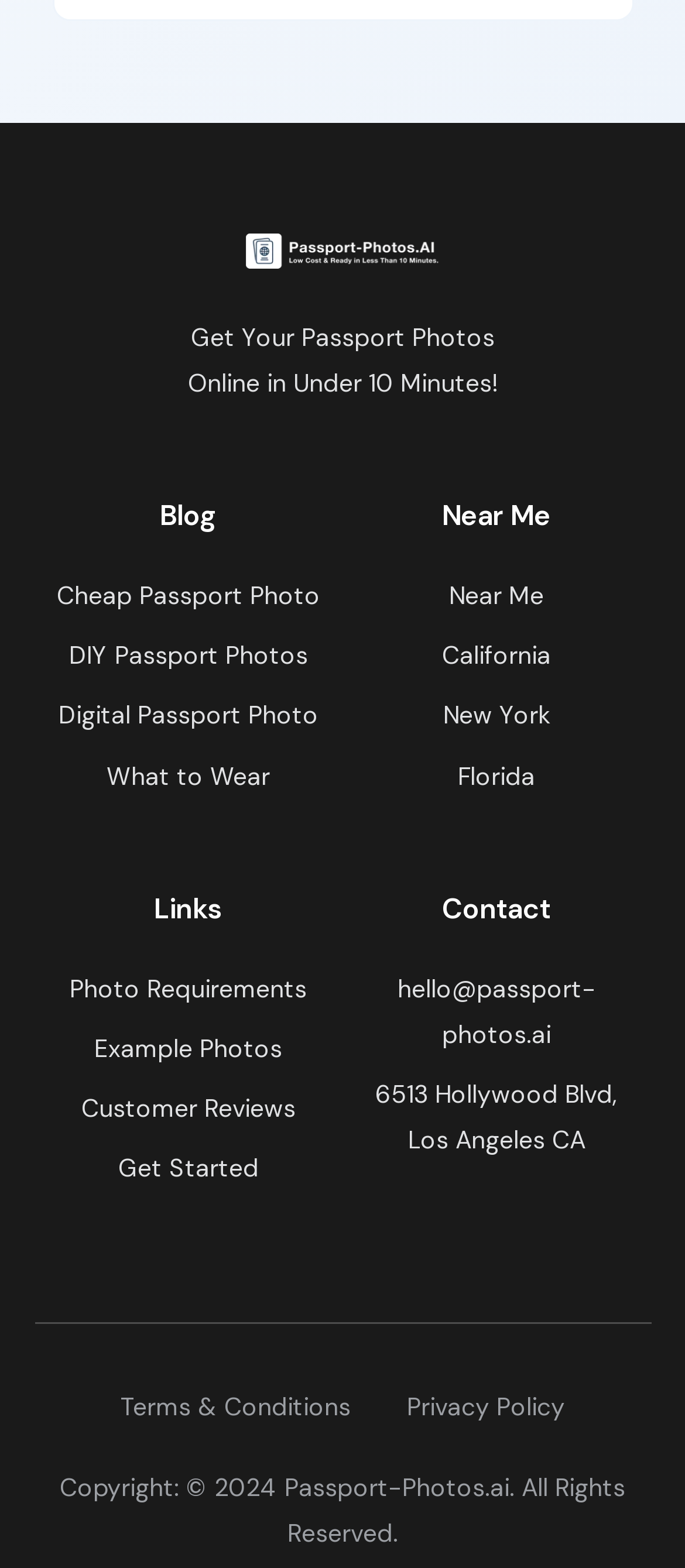What is the email address provided for contact?
Based on the screenshot, respond with a single word or phrase.

hello@passport-photos.ai